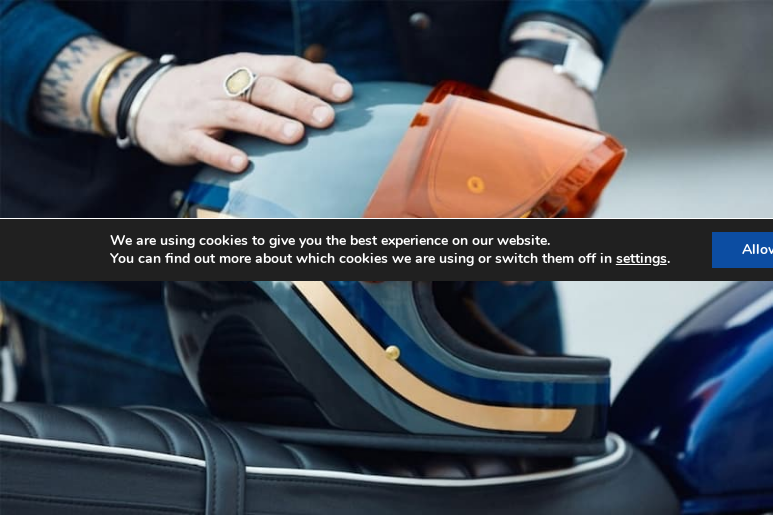What is the significance of the hand in the image?
Give a comprehensive and detailed explanation for the question.

The hand gently placing the helmet is meant to highlight the importance of wearing protective gear, such as the helmet, for every rider, emphasizing safety in the context of motorcycle riding.